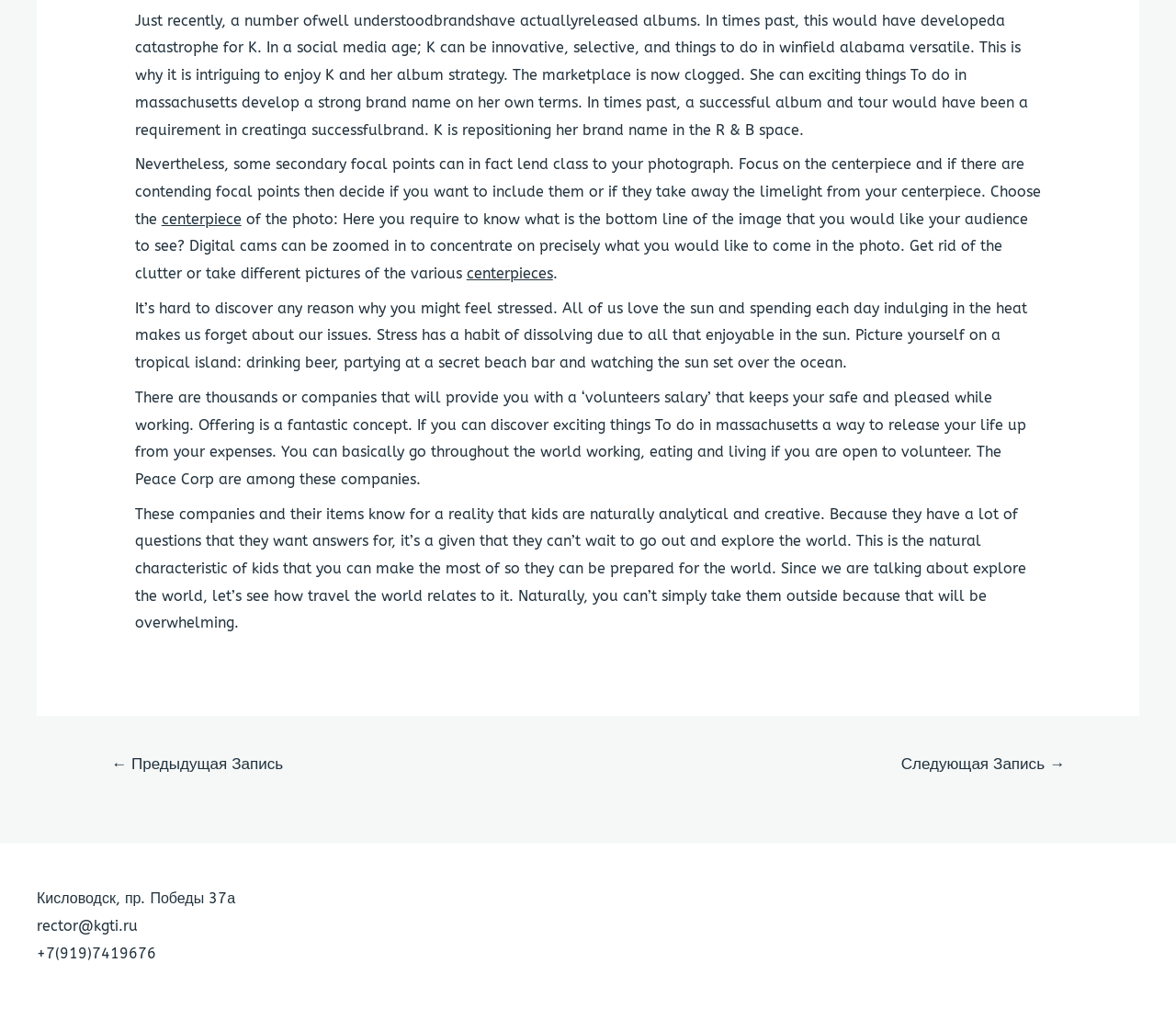Use a single word or phrase to answer this question: 
What is the benefit of volunteering?

To release life from expenses